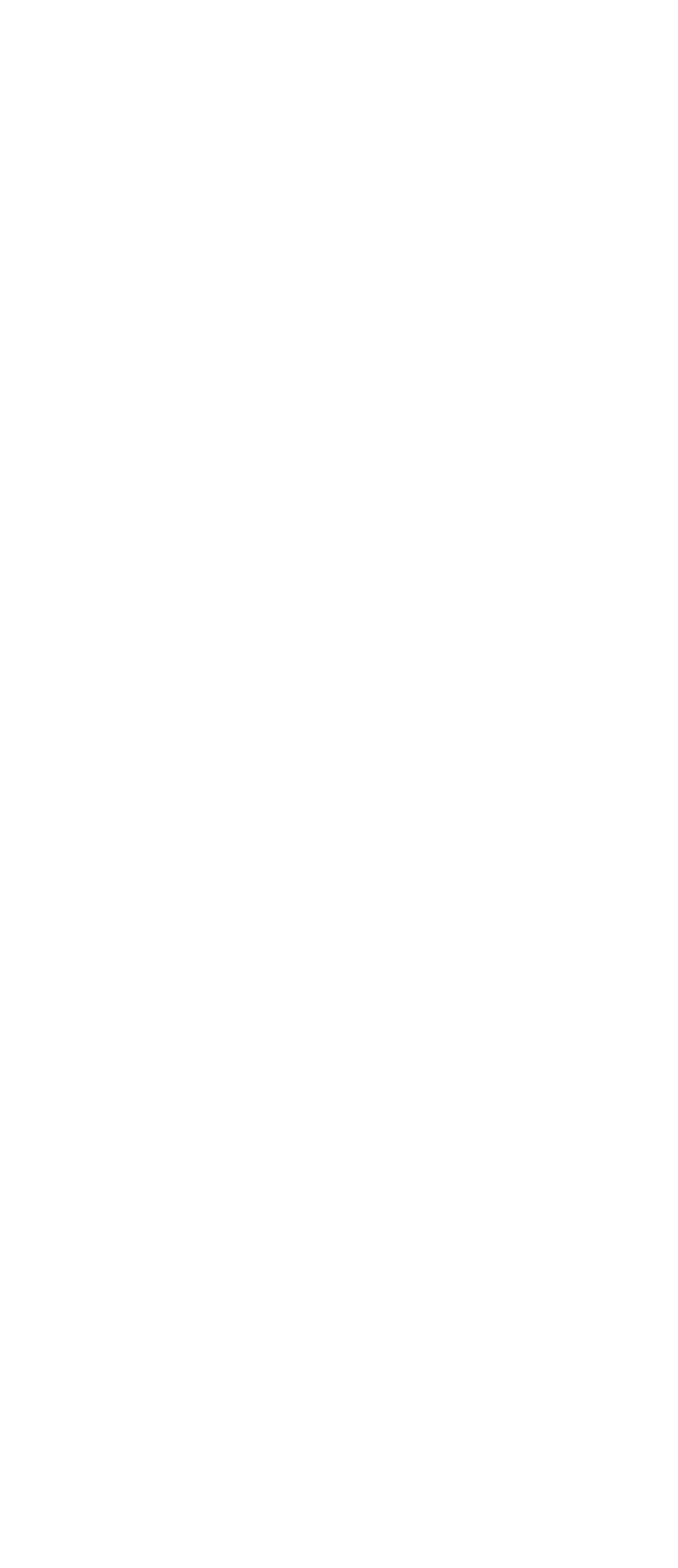Locate and provide the bounding box coordinates for the HTML element that matches this description: "Terms and Conditions".

[0.09, 0.926, 0.454, 0.945]